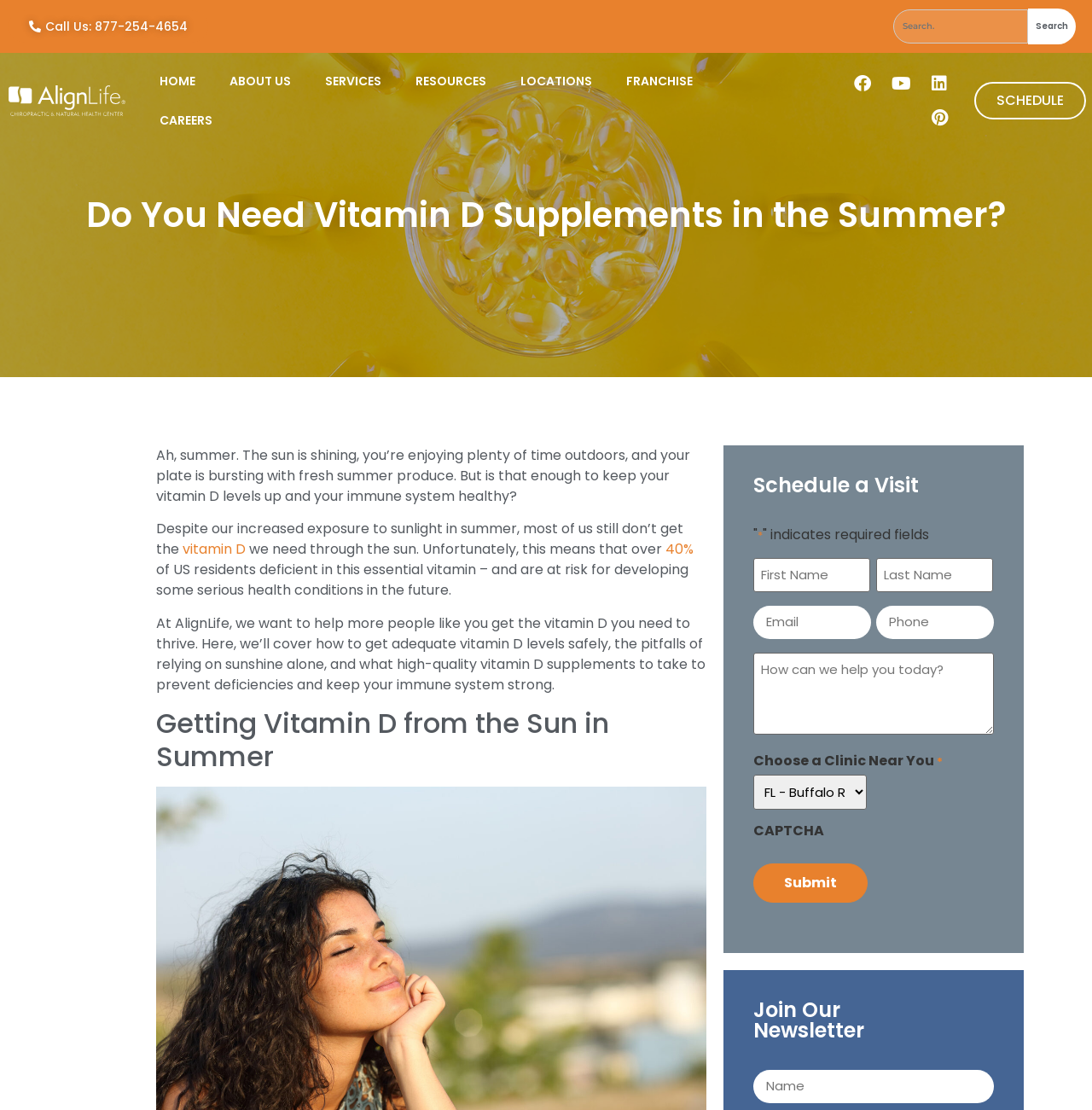Please specify the bounding box coordinates of the region to click in order to perform the following instruction: "Follow us on Facebook".

[0.774, 0.06, 0.806, 0.091]